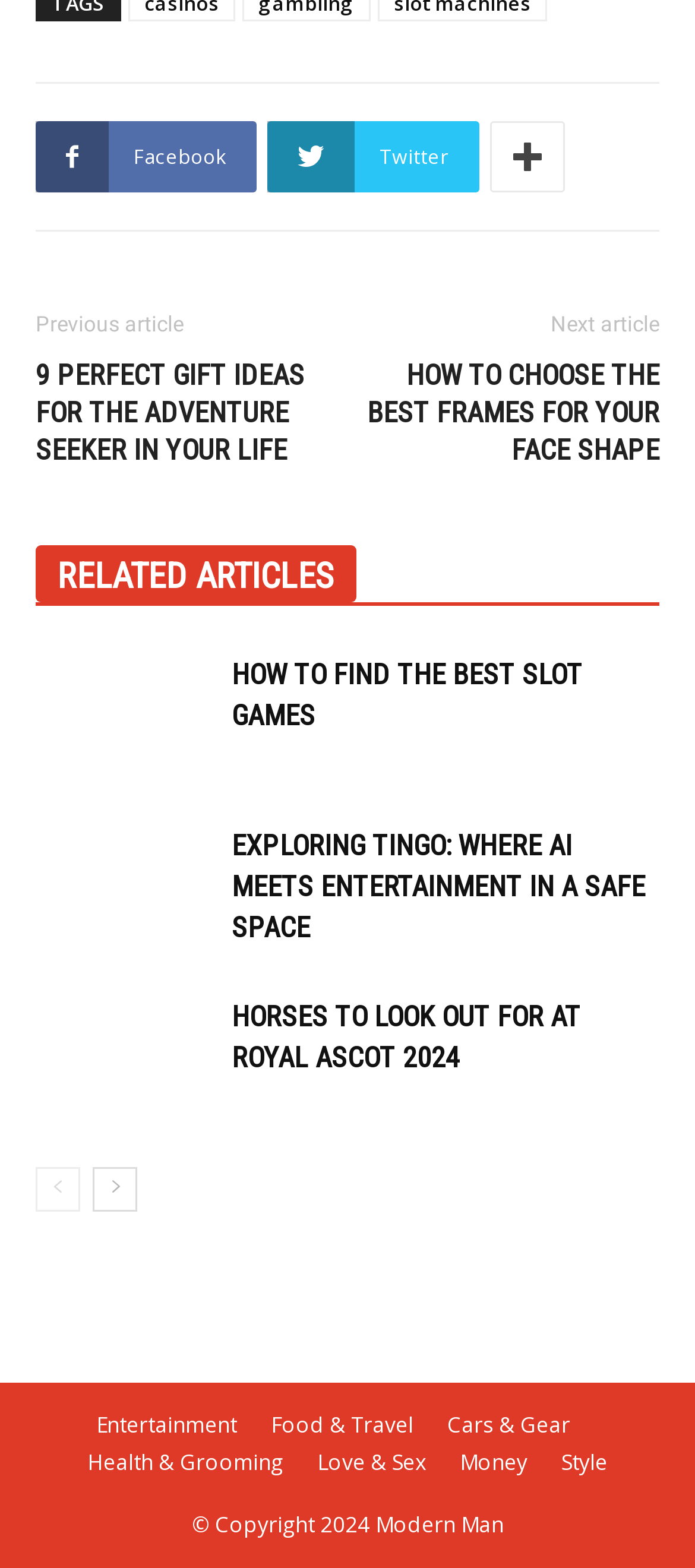Provide the bounding box coordinates of the HTML element described by the text: "RELATED ARTICLES".

[0.051, 0.348, 0.513, 0.384]